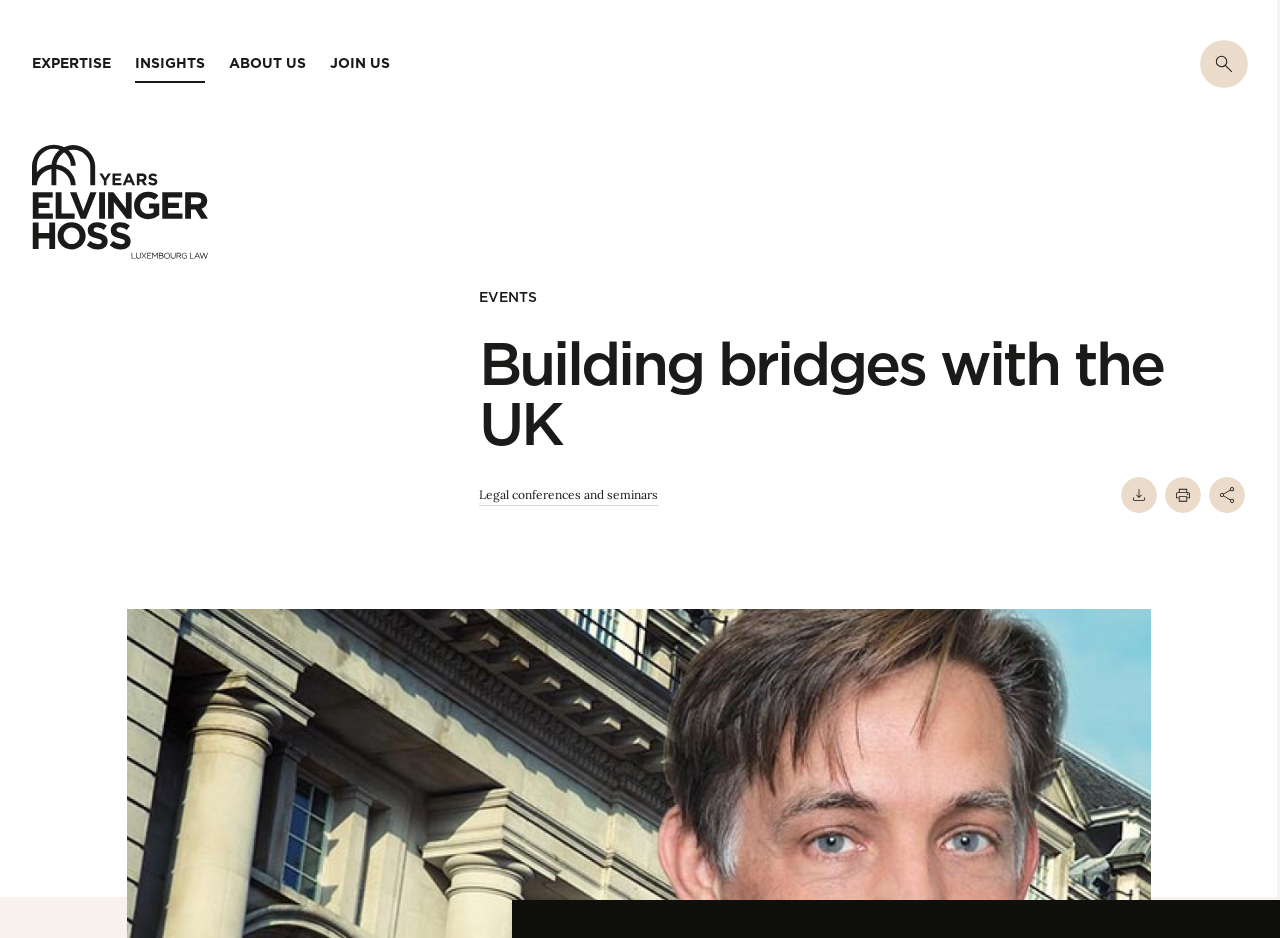Please identify the bounding box coordinates of the clickable area that will fulfill the following instruction: "Click on the 'Elvinger Hoss - Luxembourg Law' link". The coordinates should be in the format of four float numbers between 0 and 1, i.e., [left, top, right, bottom].

[0.025, 0.154, 0.162, 0.276]